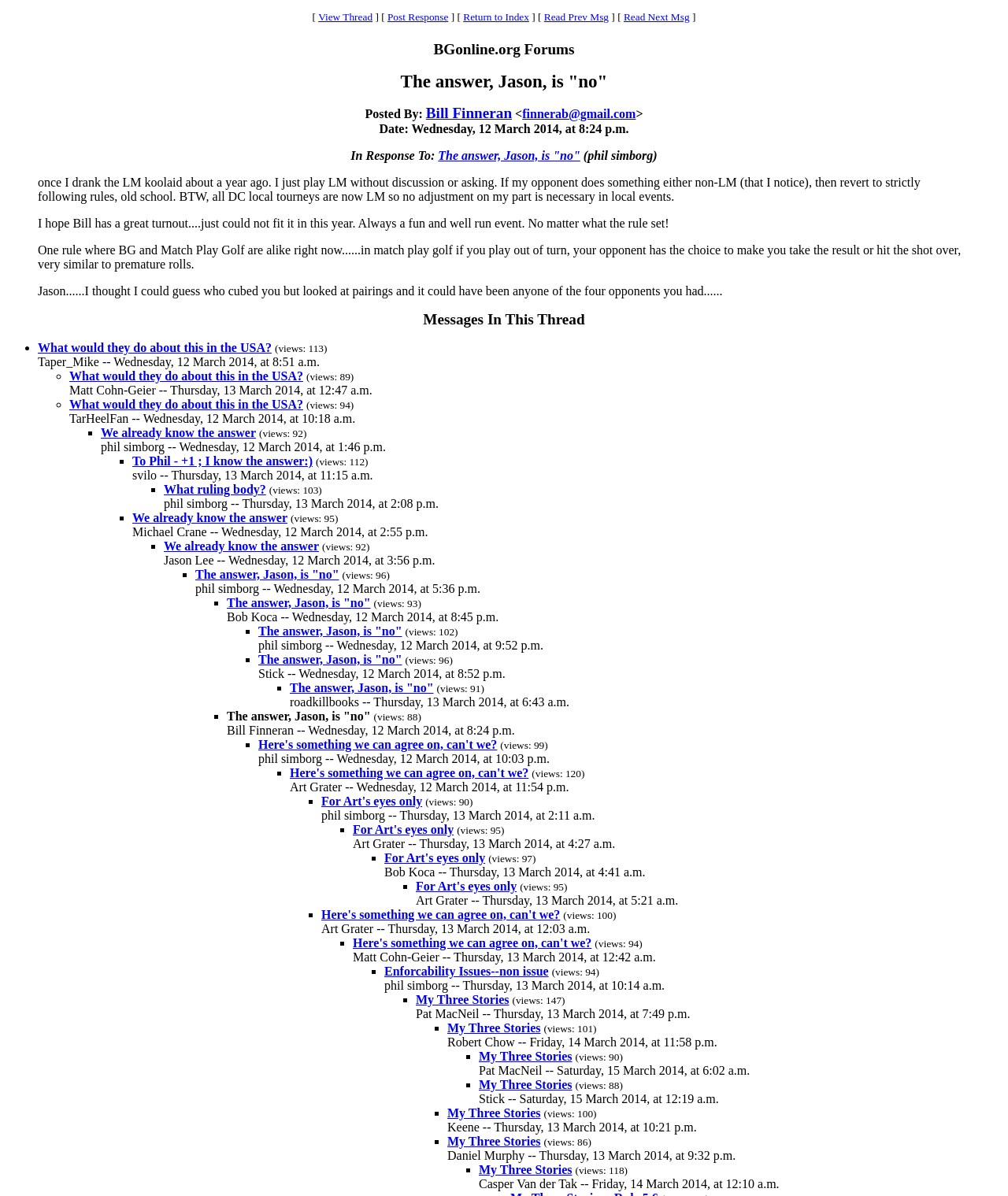Identify the bounding box coordinates of the area that should be clicked in order to complete the given instruction: "Click on the link 'What would they do about this in the USA?'". The bounding box coordinates should be four float numbers between 0 and 1, i.e., [left, top, right, bottom].

[0.038, 0.285, 0.269, 0.296]